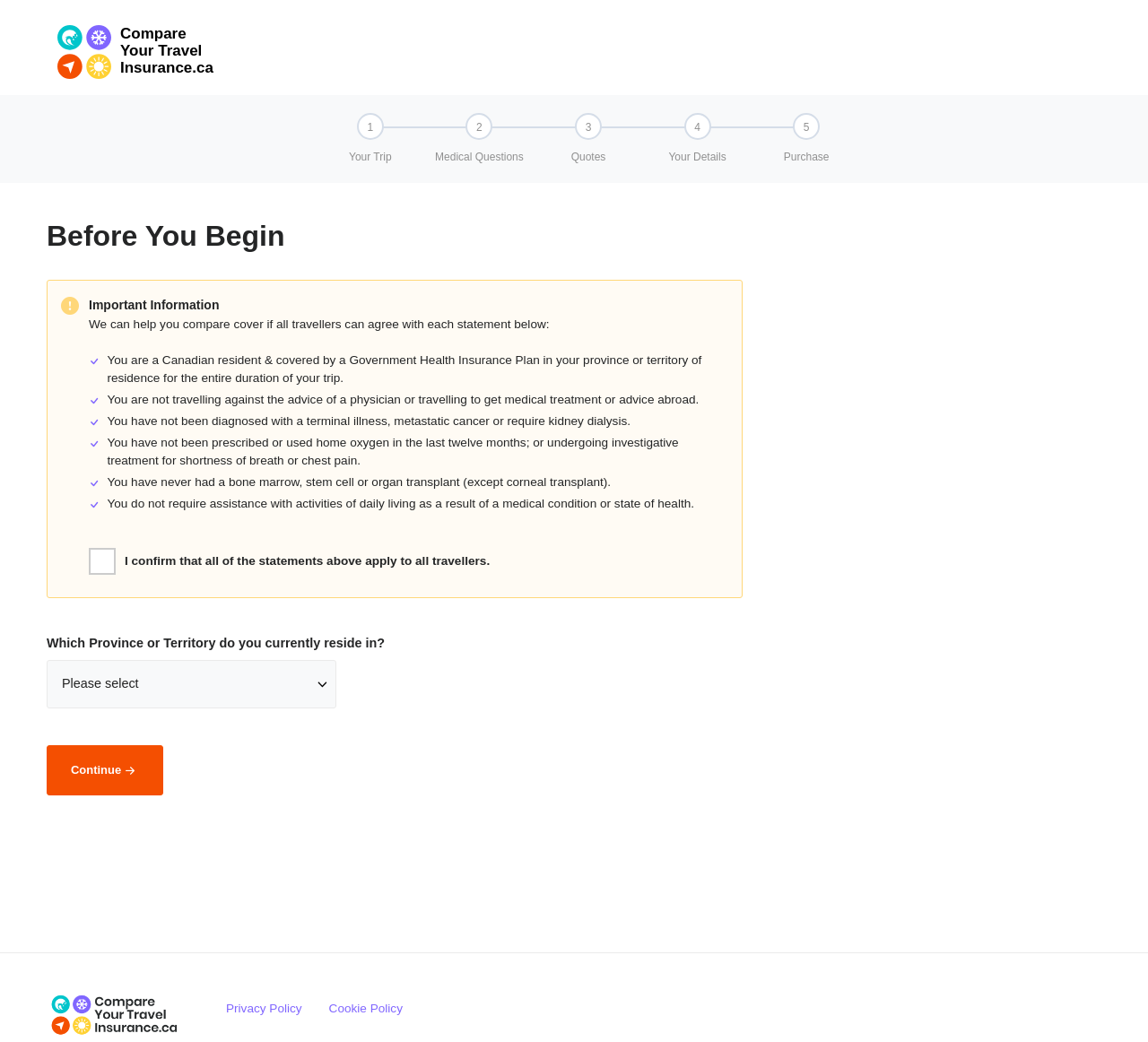Generate the title text from the webpage.

Before You Begin